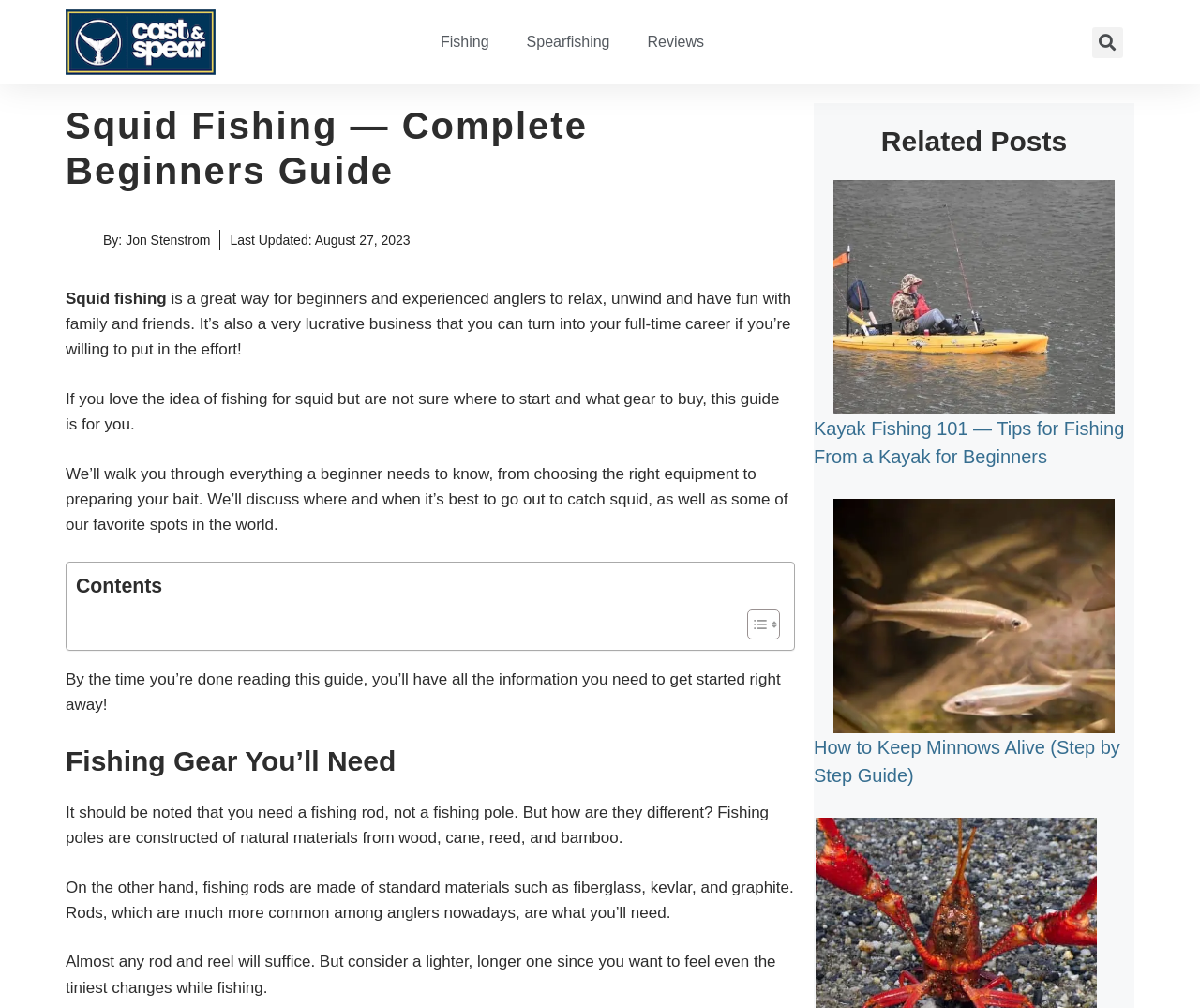What is the purpose of the guide?
Please answer the question as detailed as possible.

The purpose of the guide can be inferred from the text, which states 'If you love the idea of fishing for squid but are not sure where to start and what gear to buy, this guide is for you.' This suggests that the guide is intended to help beginners get started with squid fishing.